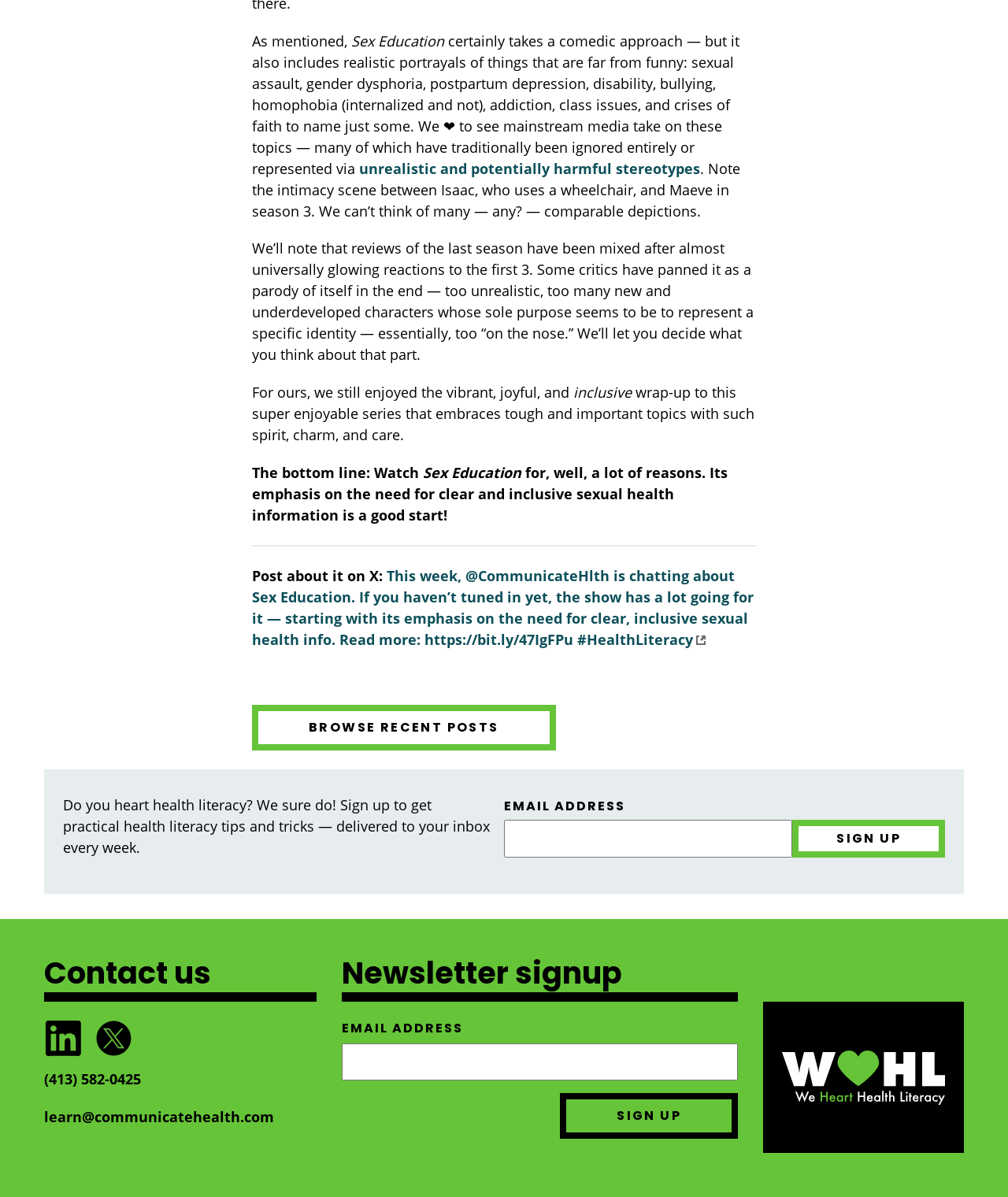What is the name of the organization behind the website?
Could you please answer the question thoroughly and with as much detail as possible?

The website mentions 'CommunicateHealth' multiple times, including in the text 'Follow CommunicateHealth on LinkedIn' and 'learn@communicatehealth.com'. This suggests that the organization behind the website is CommunicateHealth.